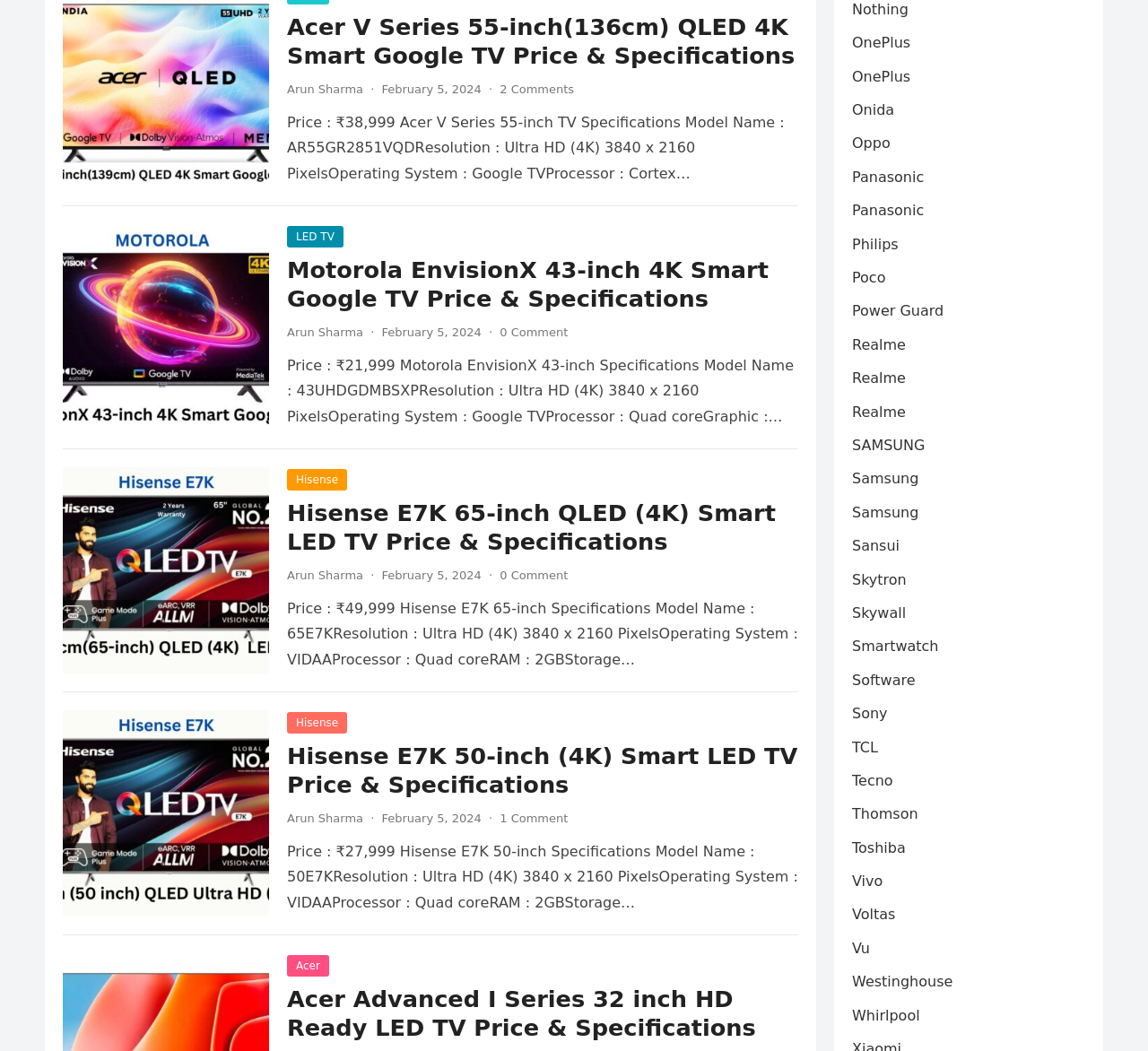Pinpoint the bounding box coordinates of the element that must be clicked to accomplish the following instruction: "Read comments on Motorola EnvisionX 43-inch TV". The coordinates should be in the format of four float numbers between 0 and 1, i.e., [left, top, right, bottom].

[0.435, 0.31, 0.495, 0.323]